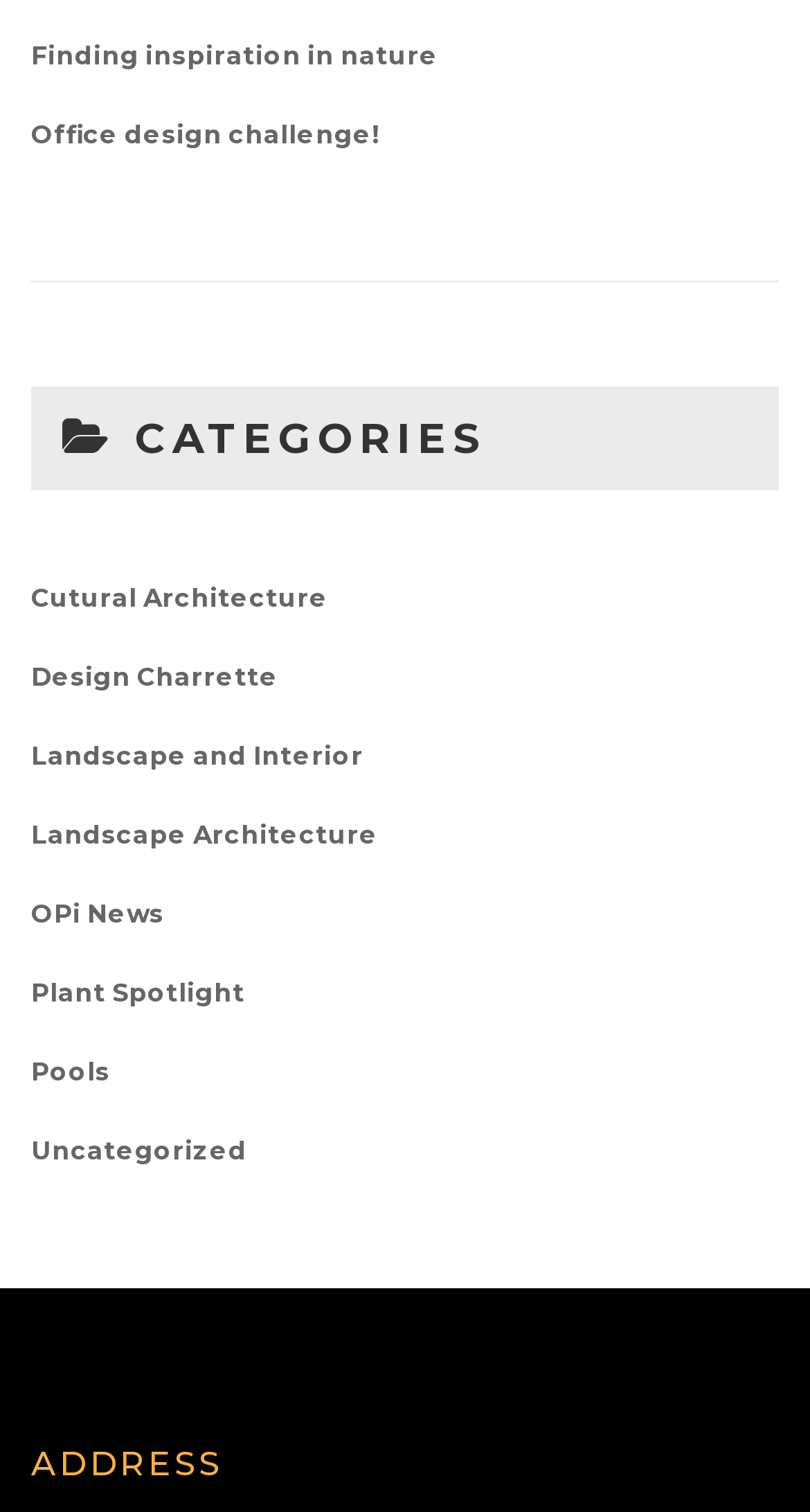Using the format (top-left x, top-left y, bottom-right x, bottom-right y), and given the element description, identify the bounding box coordinates within the screenshot: Office design challenge!

[0.038, 0.064, 0.469, 0.102]